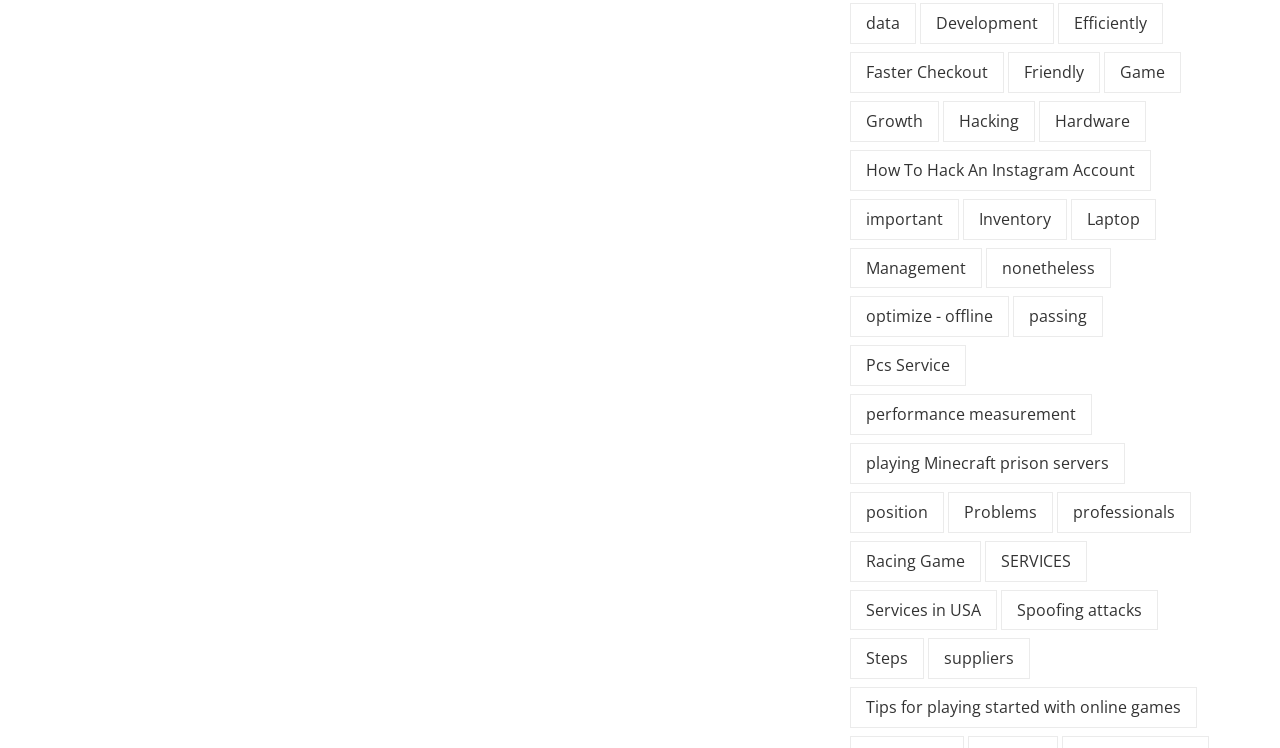Pinpoint the bounding box coordinates of the clickable element needed to complete the instruction: "Read about 'How To Hack An Instagram Account'". The coordinates should be provided as four float numbers between 0 and 1: [left, top, right, bottom].

[0.664, 0.2, 0.899, 0.255]